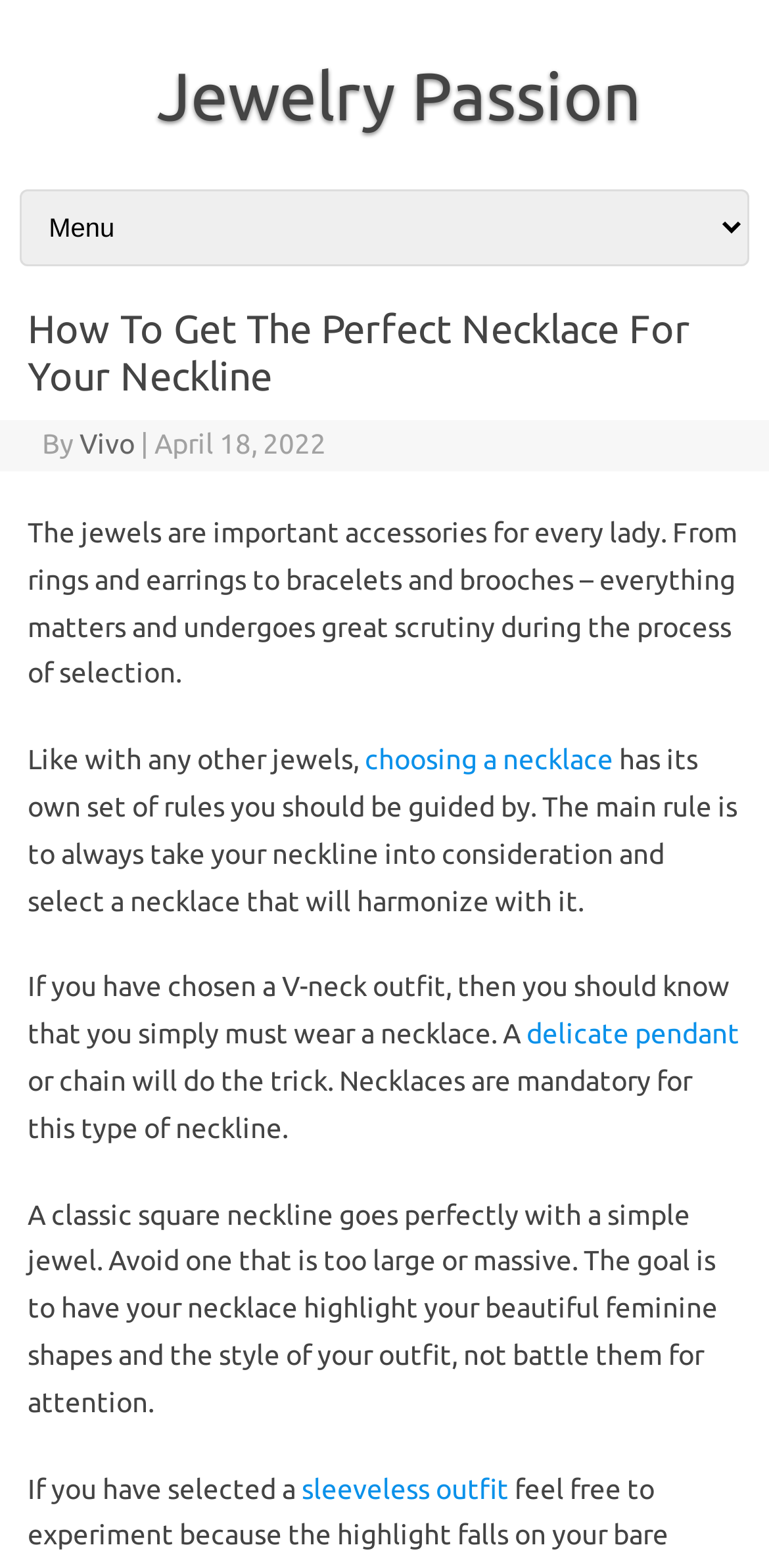Give a succinct answer to this question in a single word or phrase: 
What type of jewel is recommended for a classic square neckline?

Simple jewel